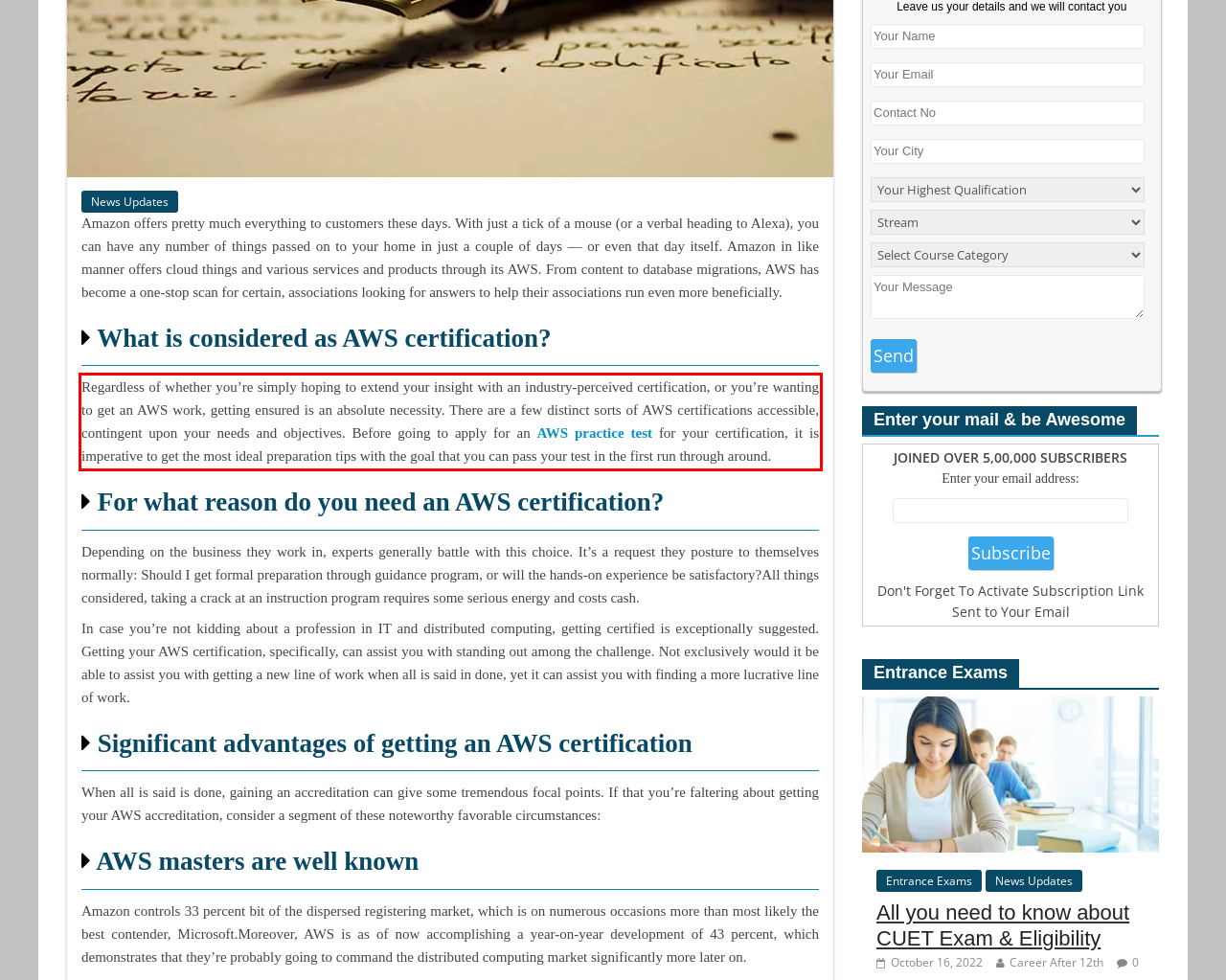Given a webpage screenshot with a red bounding box, perform OCR to read and deliver the text enclosed by the red bounding box.

Regardless of whether you’re simply hoping to extend your insight with an industry-perceived certification, or you’re wanting to get an AWS work, getting ensured is an absolute necessity. There are a few distinct sorts of AWS certifications accessible, contingent upon your needs and objectives. Before going to apply for an AWS practice test for your certification, it is imperative to get the most ideal preparation tips with the goal that you can pass your test in the first run through around.